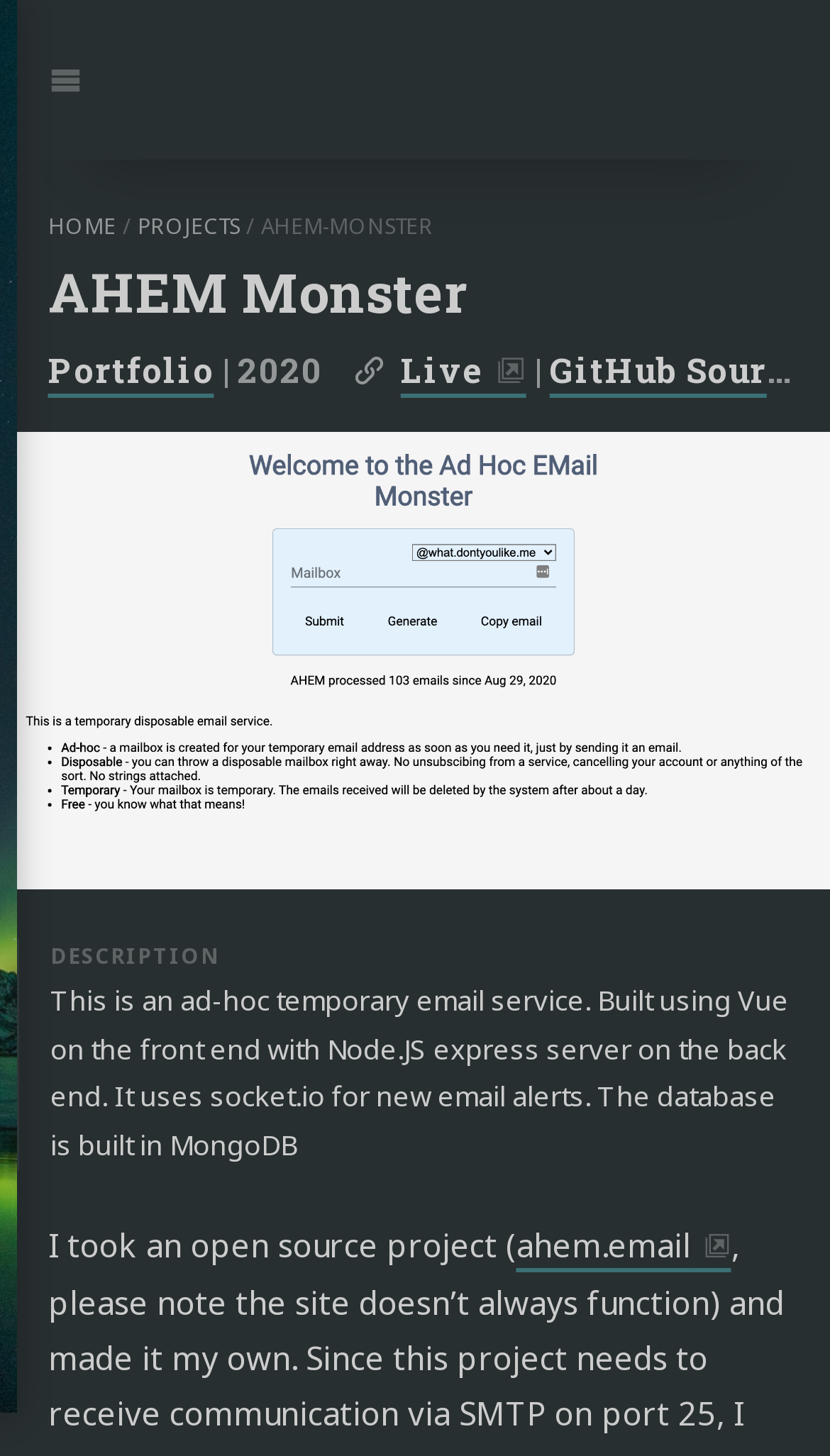What is the year mentioned in the webpage?
Answer the question with a single word or phrase by looking at the picture.

2020